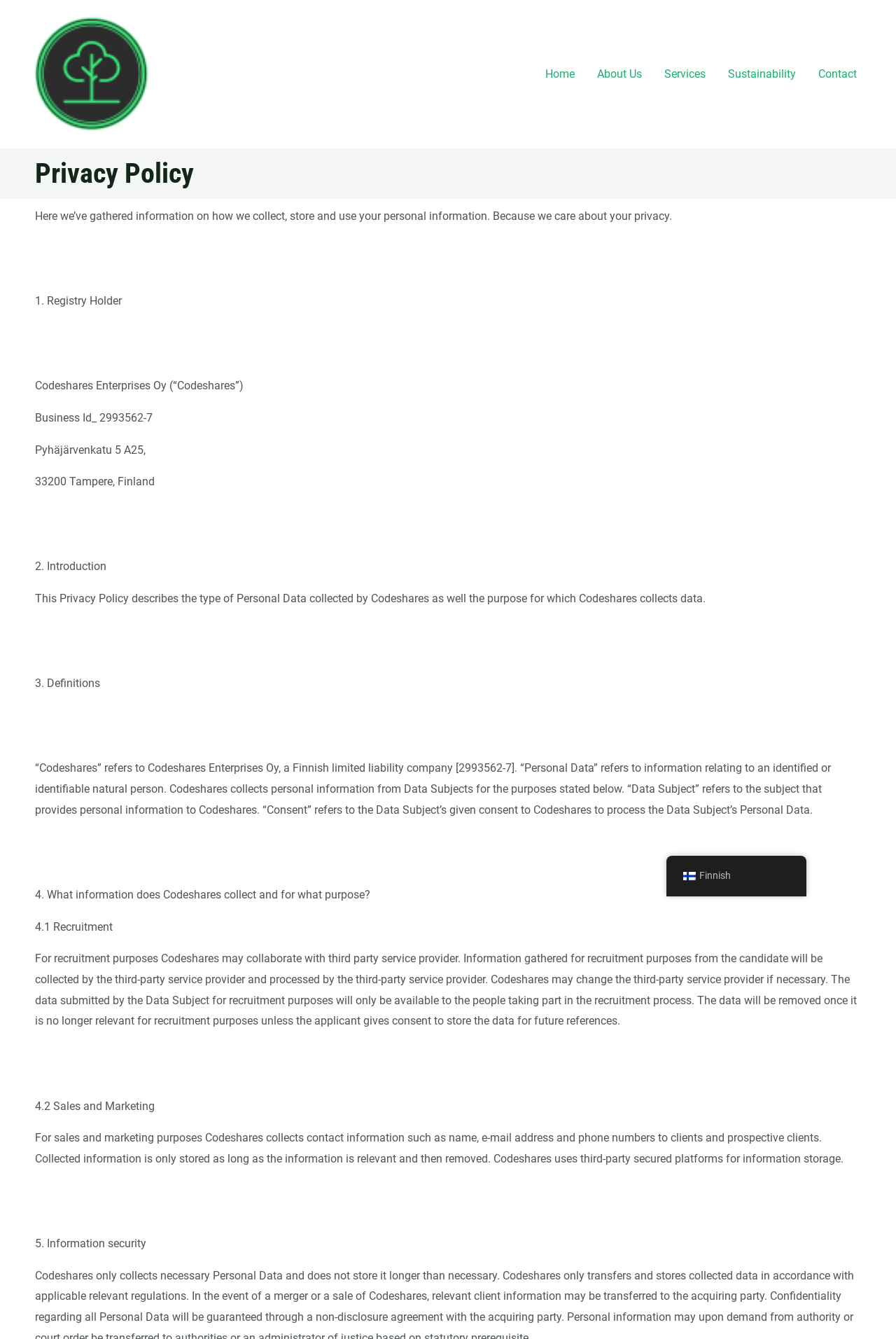Articulate a complete and detailed caption of the webpage elements.

The webpage is about the Privacy Policy of Codeshares. At the top left, there is a logo of Codeshares, which is an image accompanied by a link to the Codeshares website. 

On the top right, there is a navigation menu with links to different sections of the website, including Home, About Us, Services, Sustainability, and Contact. 

Below the navigation menu, there is a heading that reads "Privacy Policy". 

The main content of the webpage is divided into sections, each with a heading and descriptive text. The sections include information on the registry holder, introduction, definitions, and what information Codeshares collects and for what purpose. 

The text is organized in a clear and concise manner, with each section building upon the previous one to provide a comprehensive overview of Codeshares' privacy policy. 

At the bottom right of the page, there is a link to switch the language to Finnish, accompanied by a small Finnish flag icon.